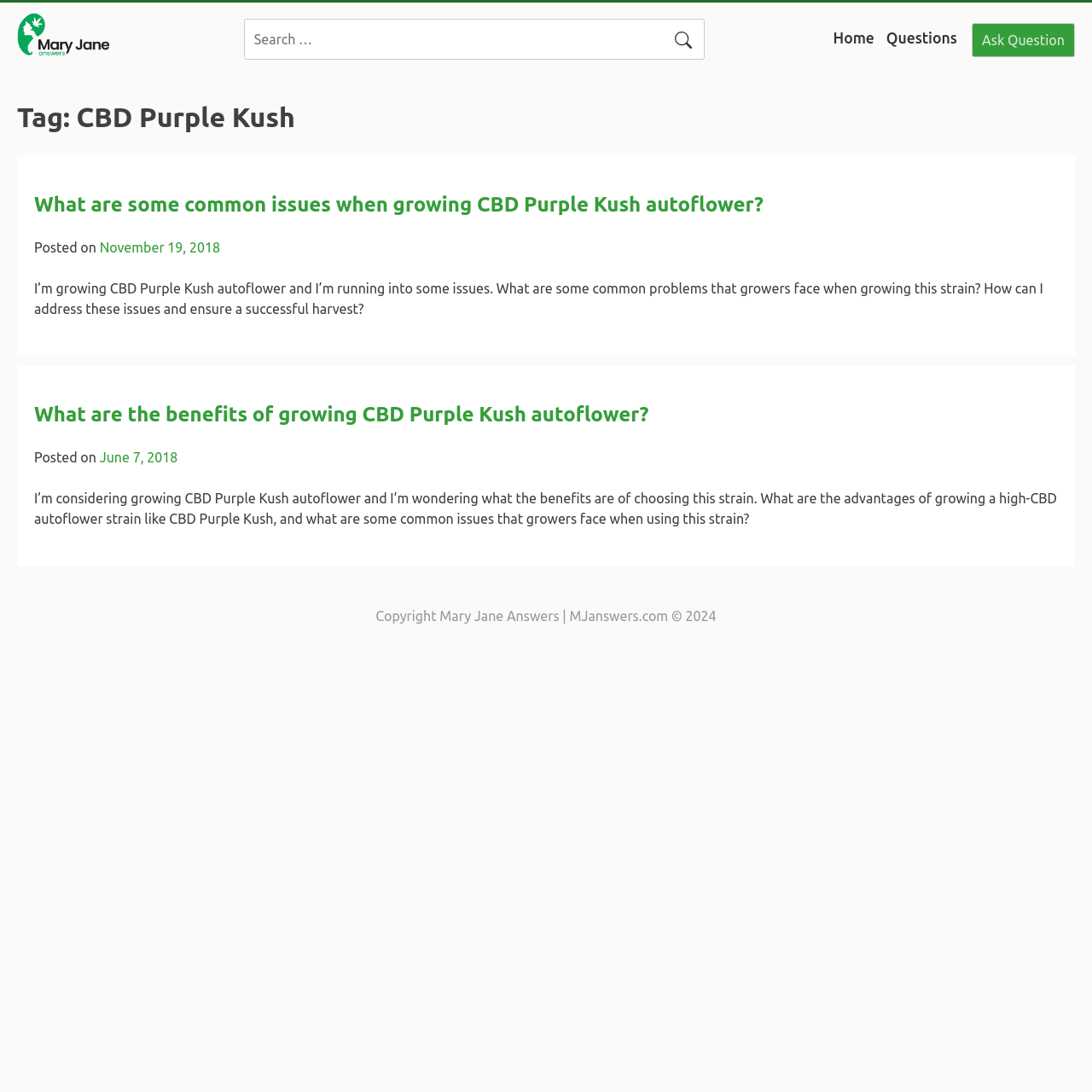Answer the question with a brief word or phrase:
How many articles are on this webpage?

2